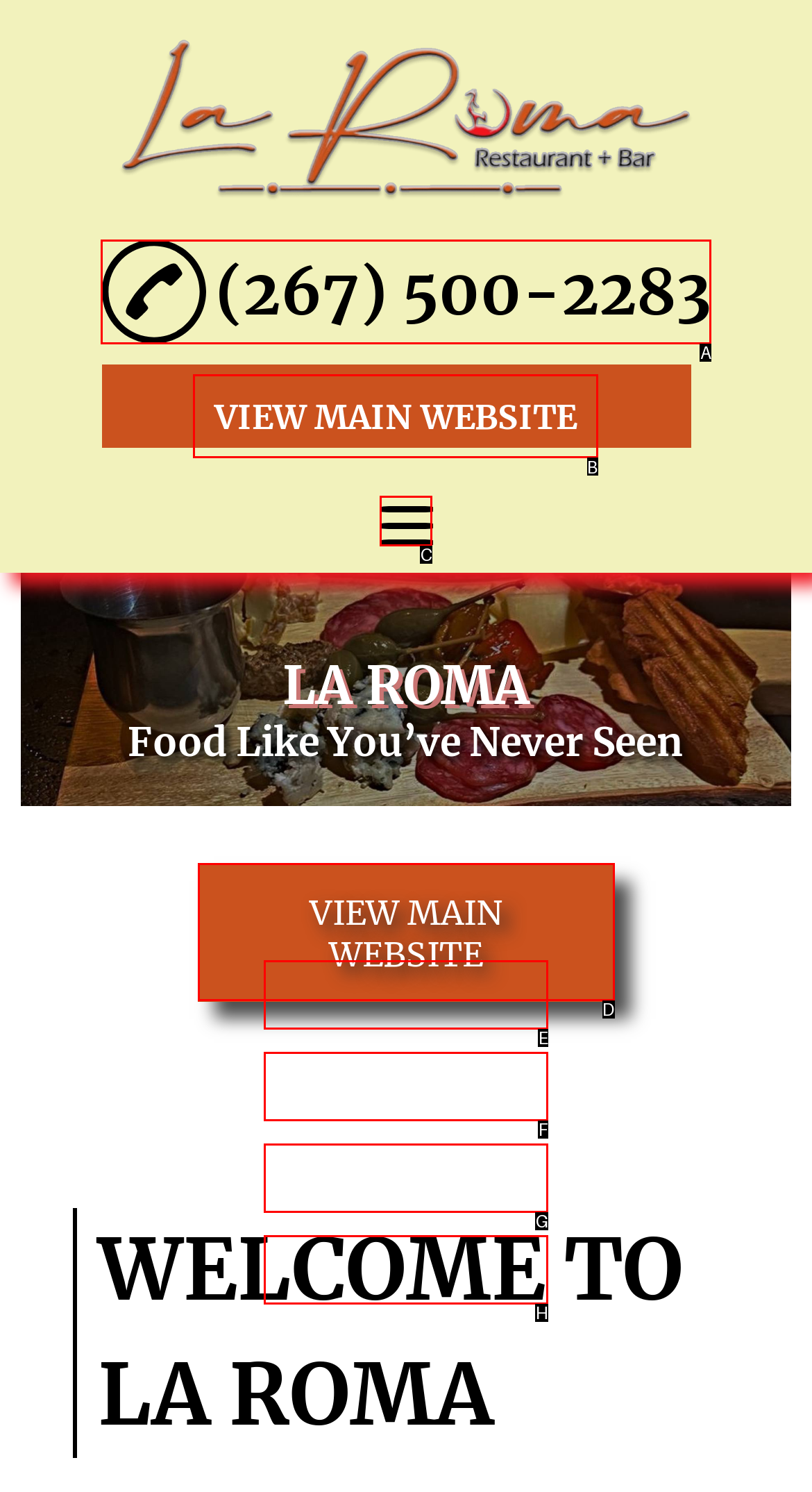Find the correct option to complete this instruction: view main website. Reply with the corresponding letter.

B